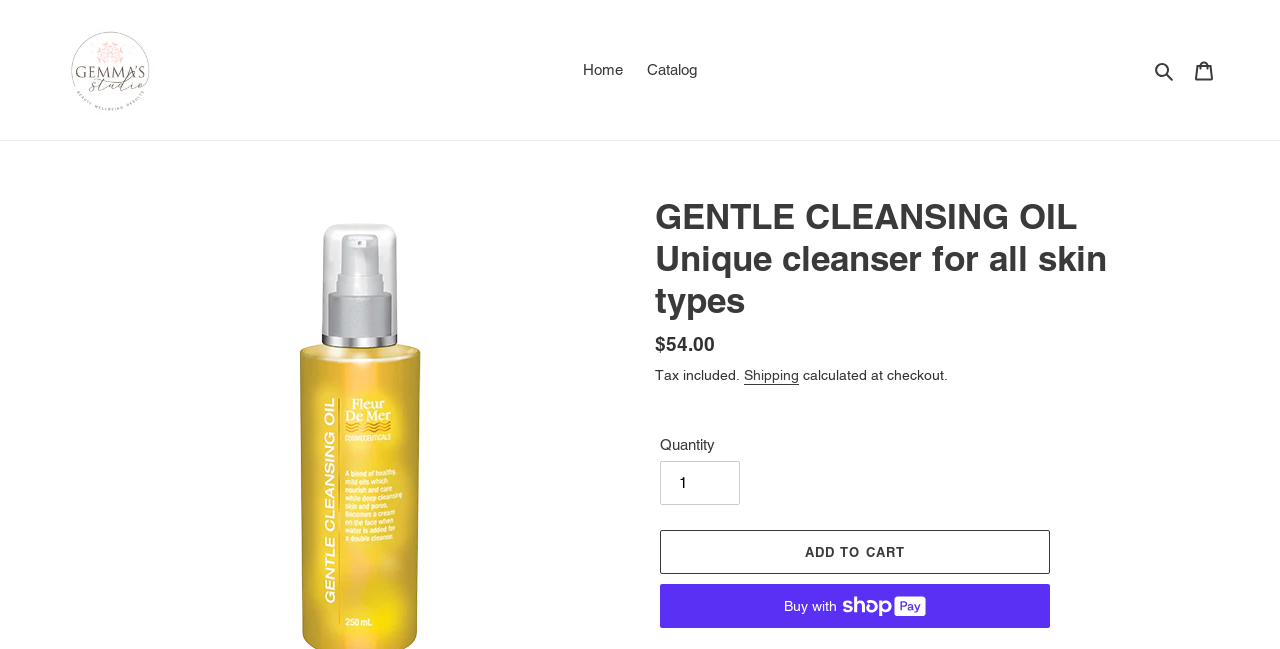Create a detailed narrative of the webpage’s visual and textual elements.

This webpage is about a product called "GENTLE CLEANSING OIL" from Gemma's Studio. At the top left, there is a logo of Gemma's Studio, which is an image linked to the studio's homepage. Next to the logo, there are three links: "Home", "Catalog", and a search button. On the top right, there is a link to the shopping cart.

Below the top navigation bar, there is a heading that displays the product name and description. Underneath the heading, there is a section that shows the product's regular price, which is $54.00, and a note that tax is included. Additionally, there is a link to shipping information and a note that the shipping cost will be calculated at checkout.

Further down, there is a section to select the product quantity, with a spin button to adjust the quantity. Next to the quantity selector, there is an "Add to cart" button, and below it, there is a "Buy now with ShopPay" button, accompanied by a ShopPay logo.

Overall, the webpage is focused on showcasing the product and providing options for customers to purchase it.